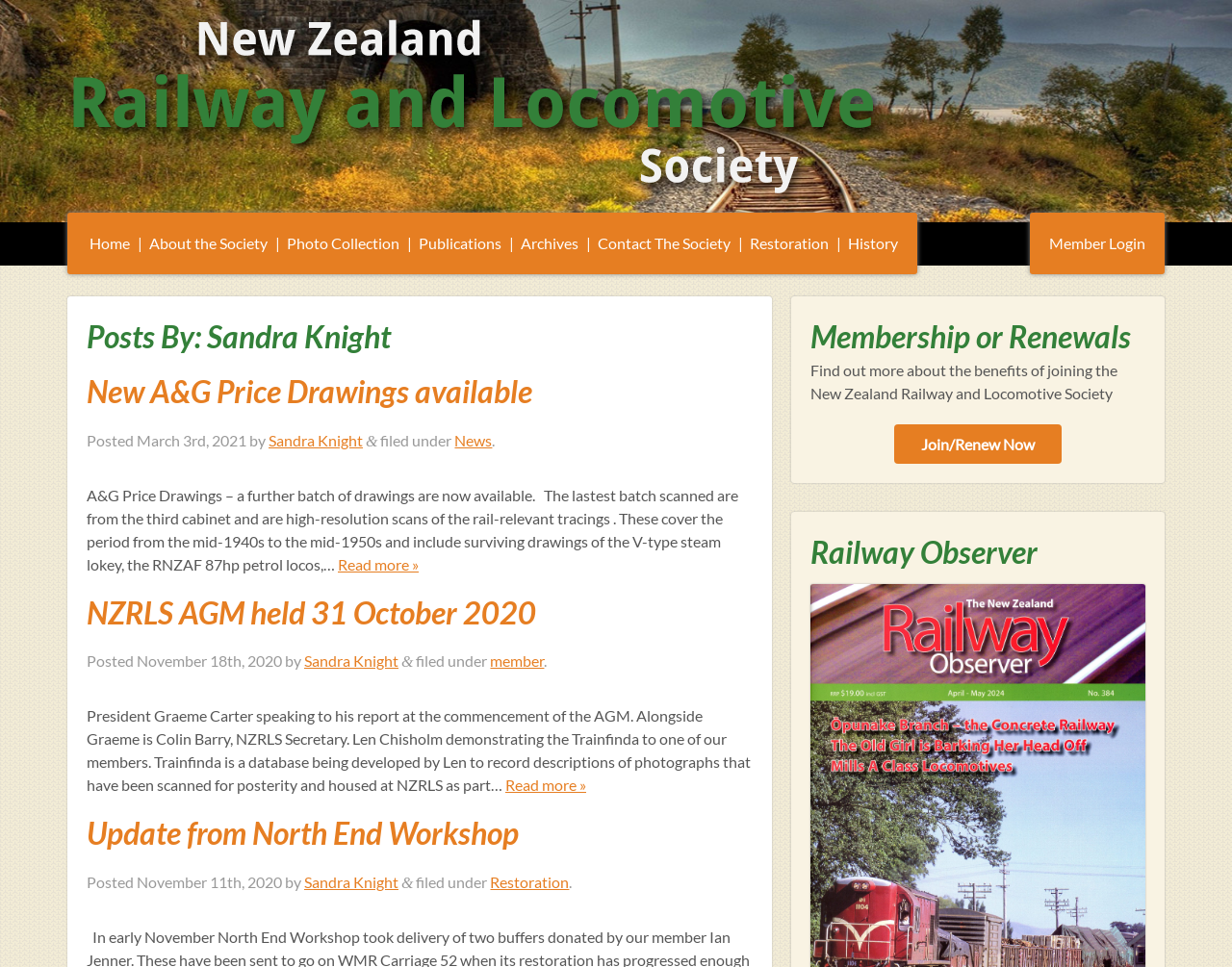What is the purpose of the 'Join/Renew Now' button?
Look at the image and construct a detailed response to the question.

The purpose of the 'Join/Renew Now' button is to allow users to join or renew their membership with the New Zealand Railway and Locomotive Society, as indicated by the surrounding text 'Find out more about the benefits of joining the New Zealand Railway and Locomotive Society'.